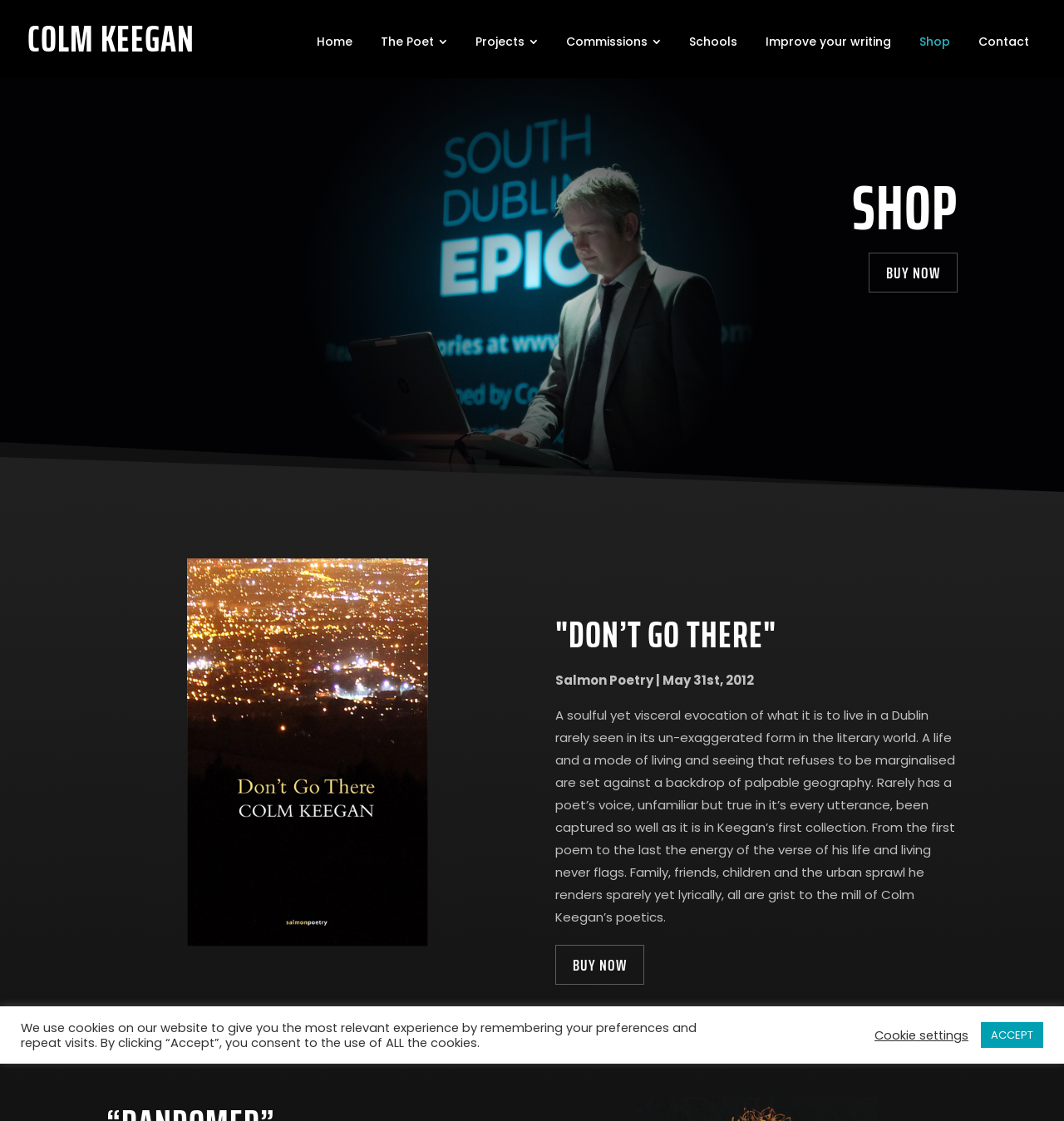Locate the bounding box coordinates of the region to be clicked to comply with the following instruction: "Buy the book 'DON'T GO THERE'". The coordinates must be four float numbers between 0 and 1, in the form [left, top, right, bottom].

[0.522, 0.843, 0.606, 0.879]